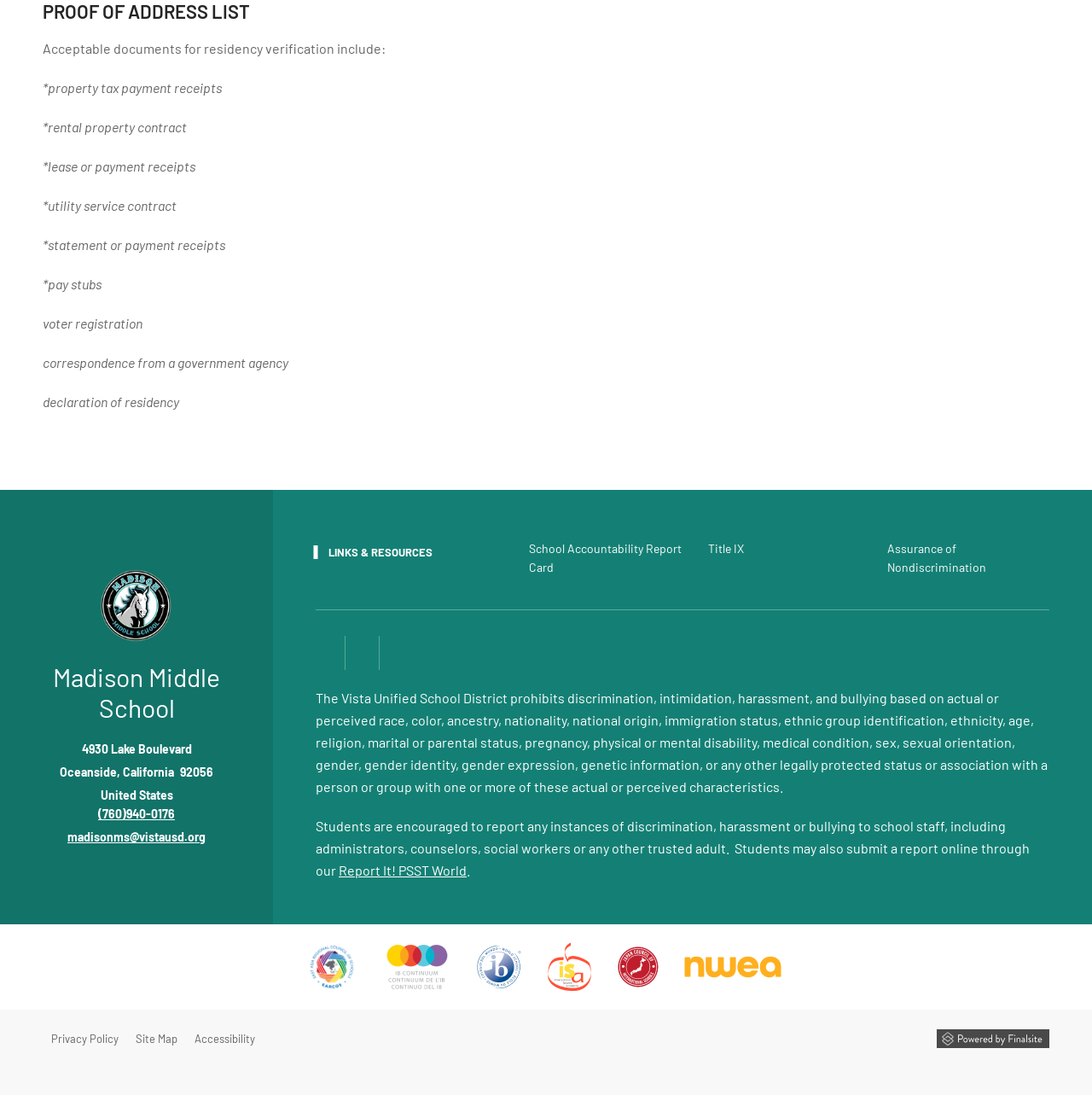Please identify the bounding box coordinates of the clickable area that will fulfill the following instruction: "Follow the Facebook link". The coordinates should be in the format of four float numbers between 0 and 1, i.e., [left, top, right, bottom].

[0.285, 0.581, 0.316, 0.612]